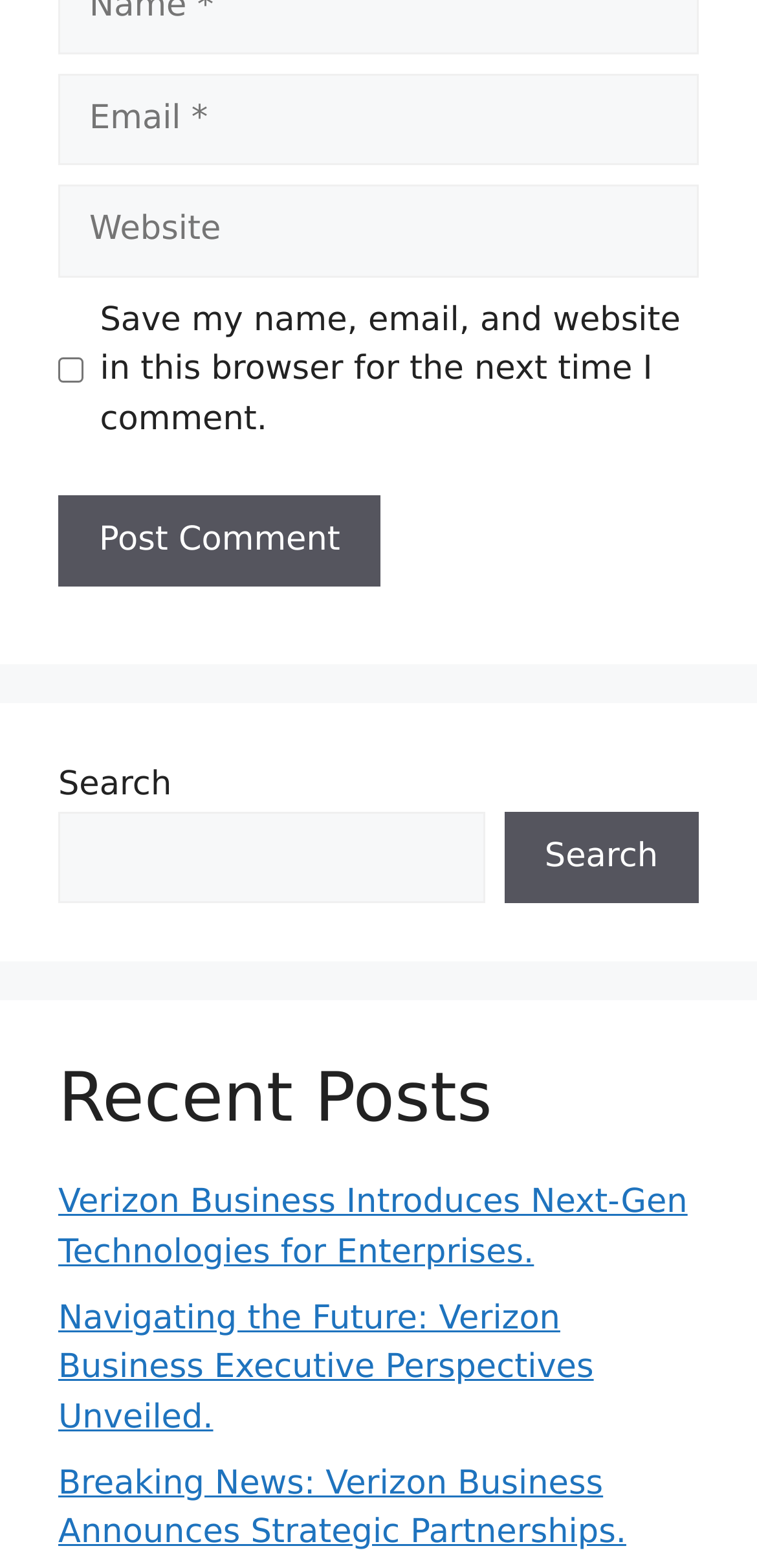Could you provide the bounding box coordinates for the portion of the screen to click to complete this instruction: "Search"?

[0.666, 0.517, 0.923, 0.576]